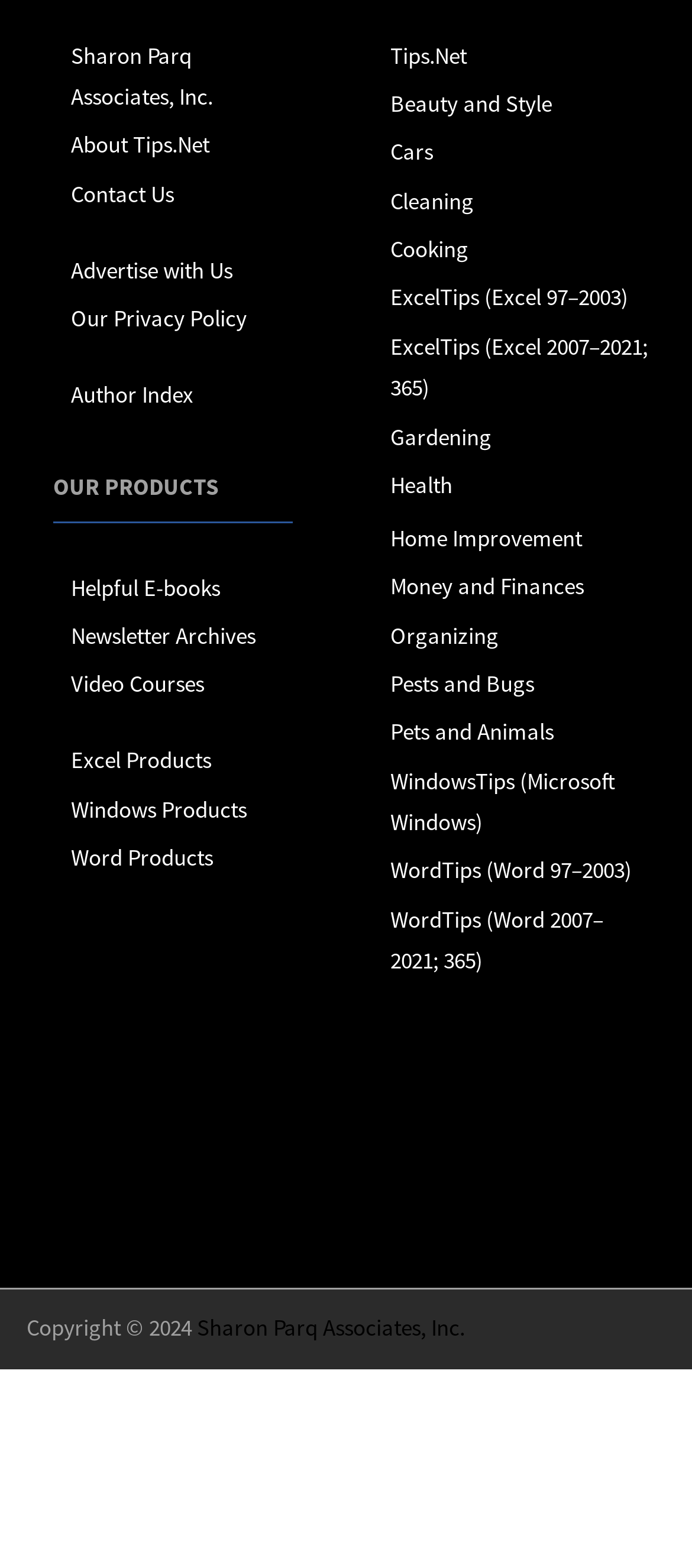How many columns of links are there?
Please look at the screenshot and answer in one word or a short phrase.

2